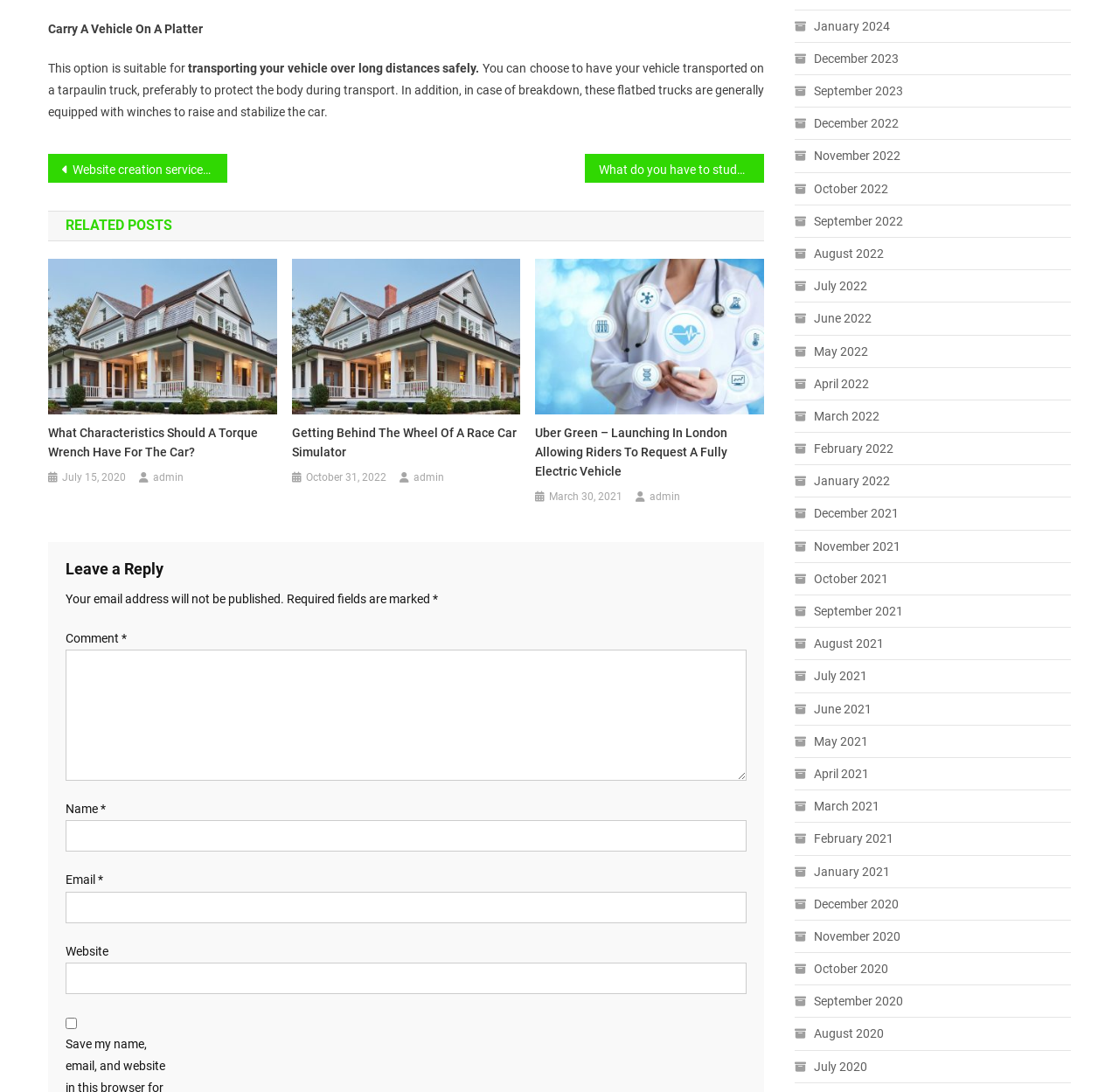Please mark the bounding box coordinates of the area that should be clicked to carry out the instruction: "Enter your name".

[0.059, 0.751, 0.667, 0.78]